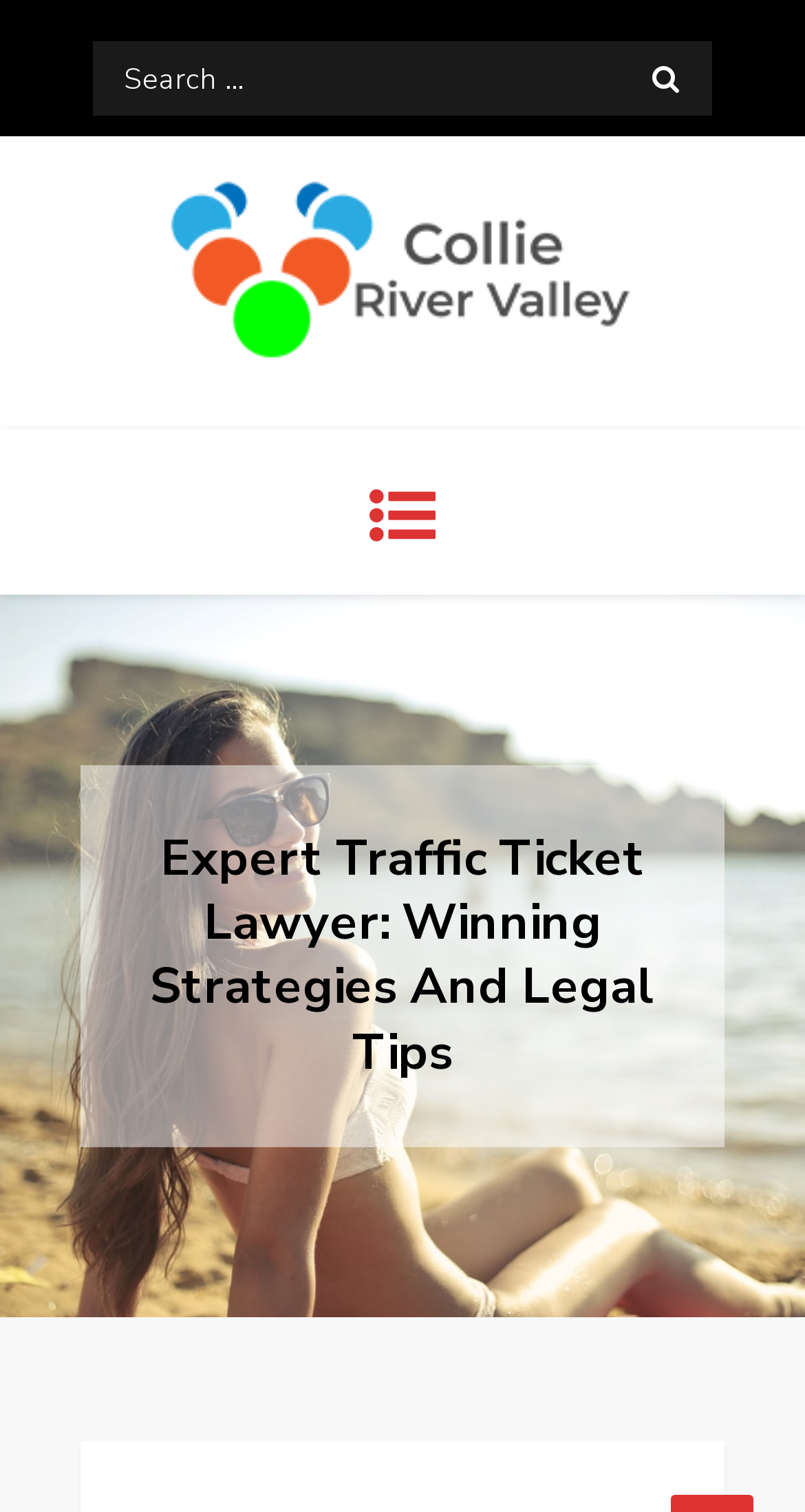Provide an in-depth caption for the contents of the webpage.

The webpage is about an expert traffic ticket lawyer, providing winning strategies and legal tips. At the top, there is a search bar with a magnifying glass icon on the right, accompanied by a "Search for:" label. Below the search bar, there is a link to "Collieriver Valley" with an associated image. 

To the left of the image, there is a heading with the same text "Collieriver Valley", which is also a link. Below this heading, there is a paragraph of text that reads "A Destination For The New Millennium." 

On the left side of the page, there is a primary navigation menu, indicated by a hamburger icon. 

The main content of the page is headed by a large title "Expert Traffic Ticket Lawyer: Winning Strategies And Legal Tips", which spans most of the page's width.